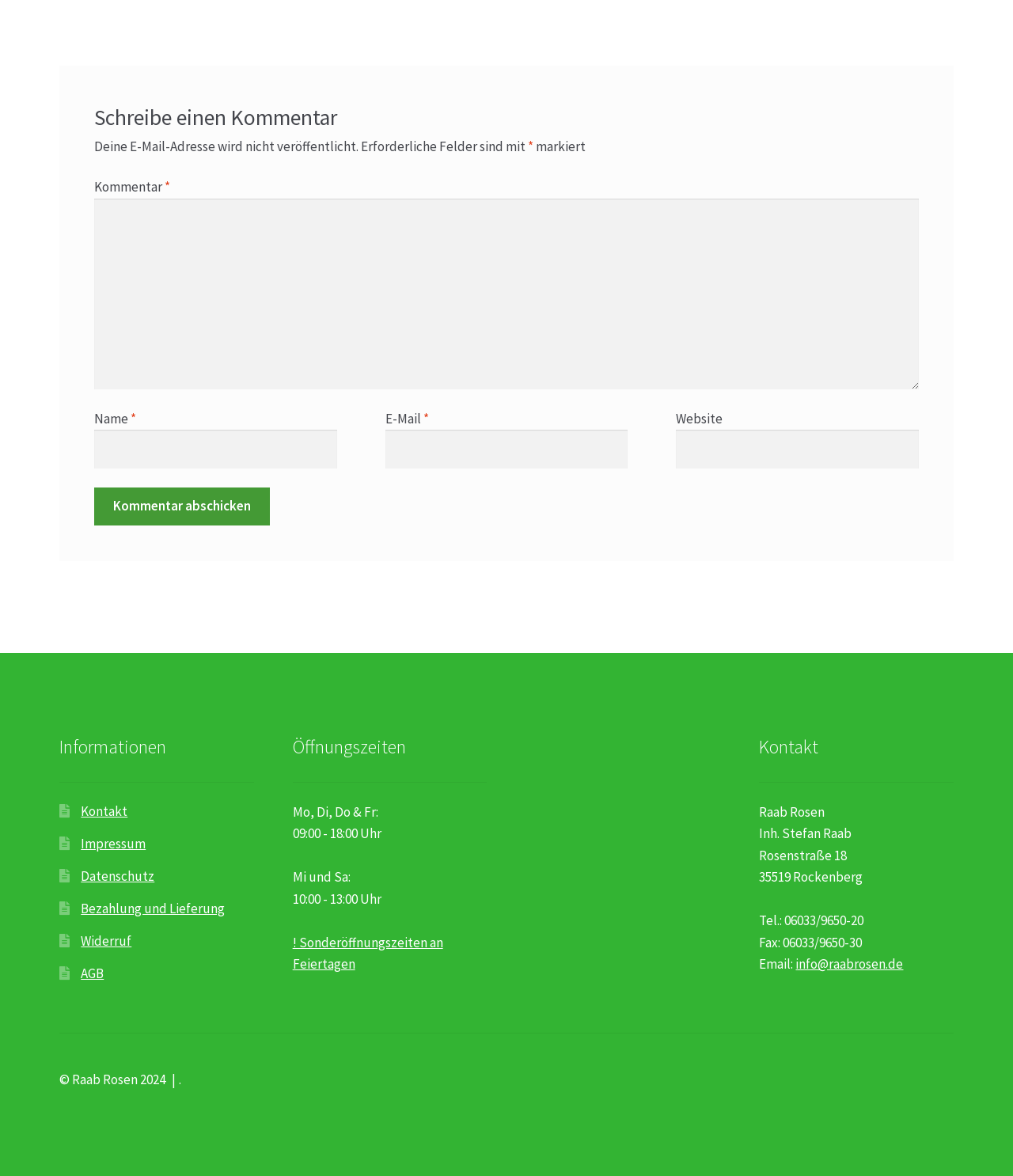Please provide a brief answer to the following inquiry using a single word or phrase:
How can you contact Raab Rosen?

Phone, Fax, or Email